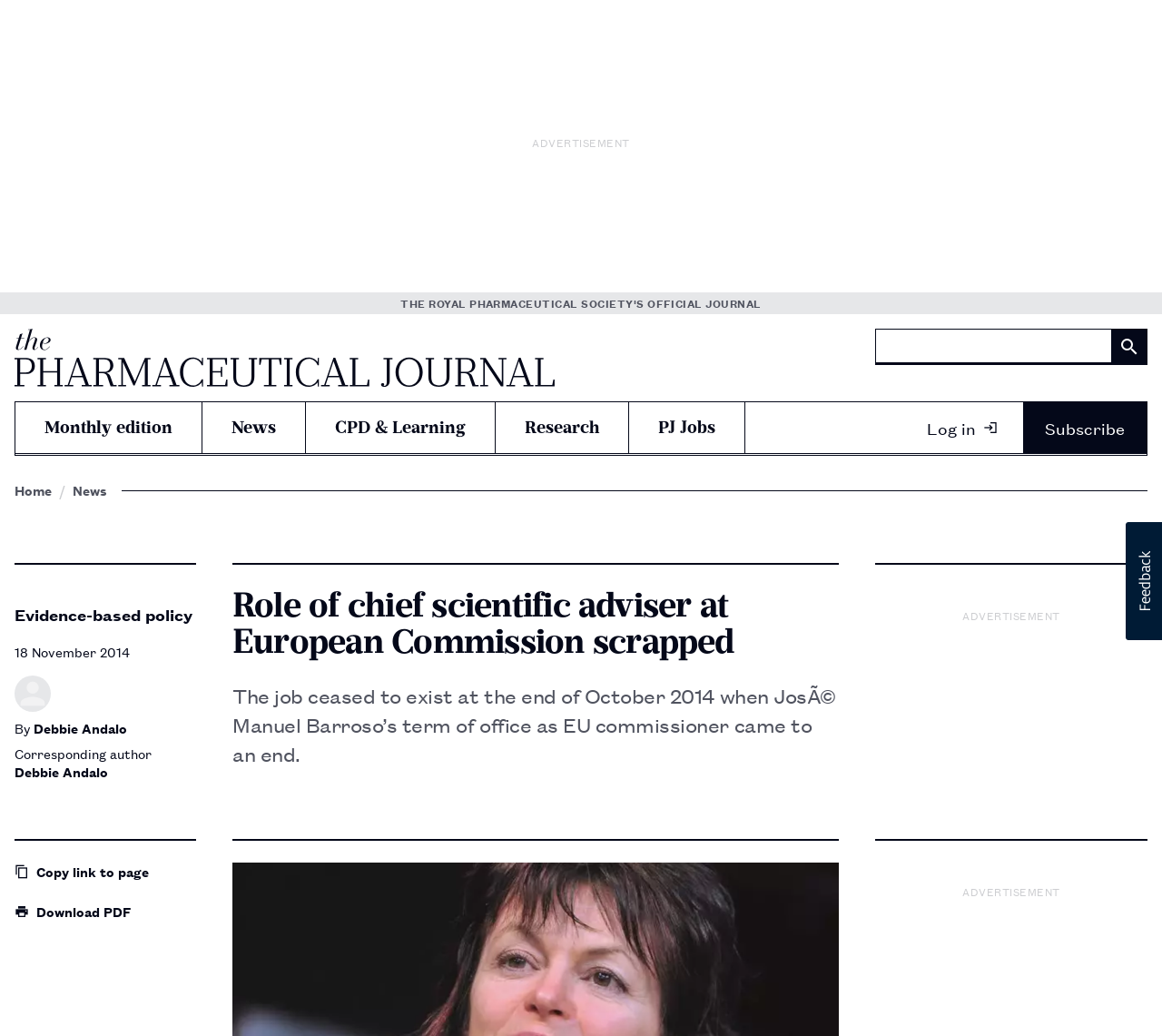Specify the bounding box coordinates of the region I need to click to perform the following instruction: "Read the news article". The coordinates must be four float numbers in the range of 0 to 1, i.e., [left, top, right, bottom].

[0.2, 0.566, 0.722, 0.636]